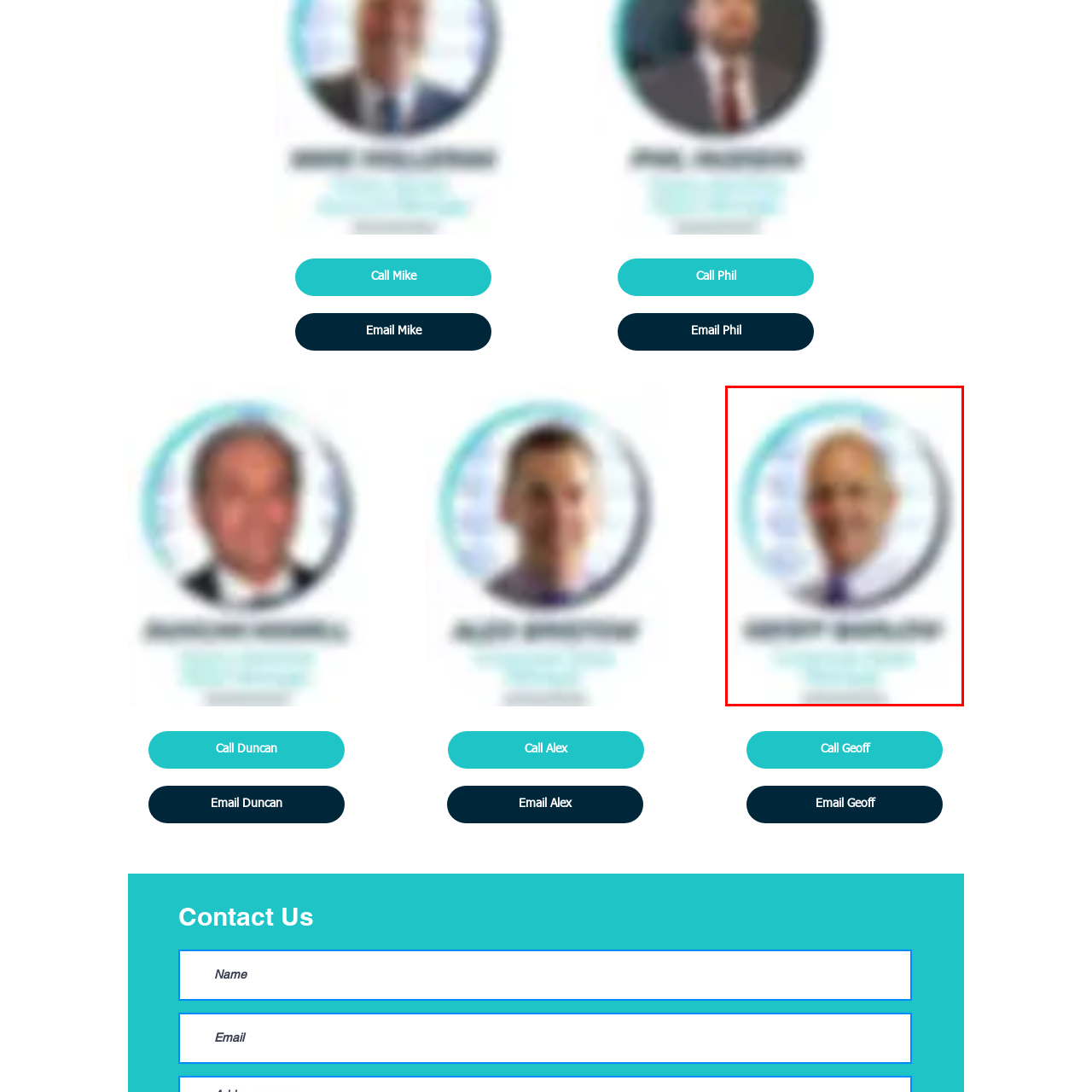What is around Geoff's image?
Examine the image that is surrounded by the red bounding box and answer the question with as much detail as possible using the image.

The design of the image features a circular border around Geoff's portrait, which enhances its visual appeal and is a common design element in professional profiles or contact cards.